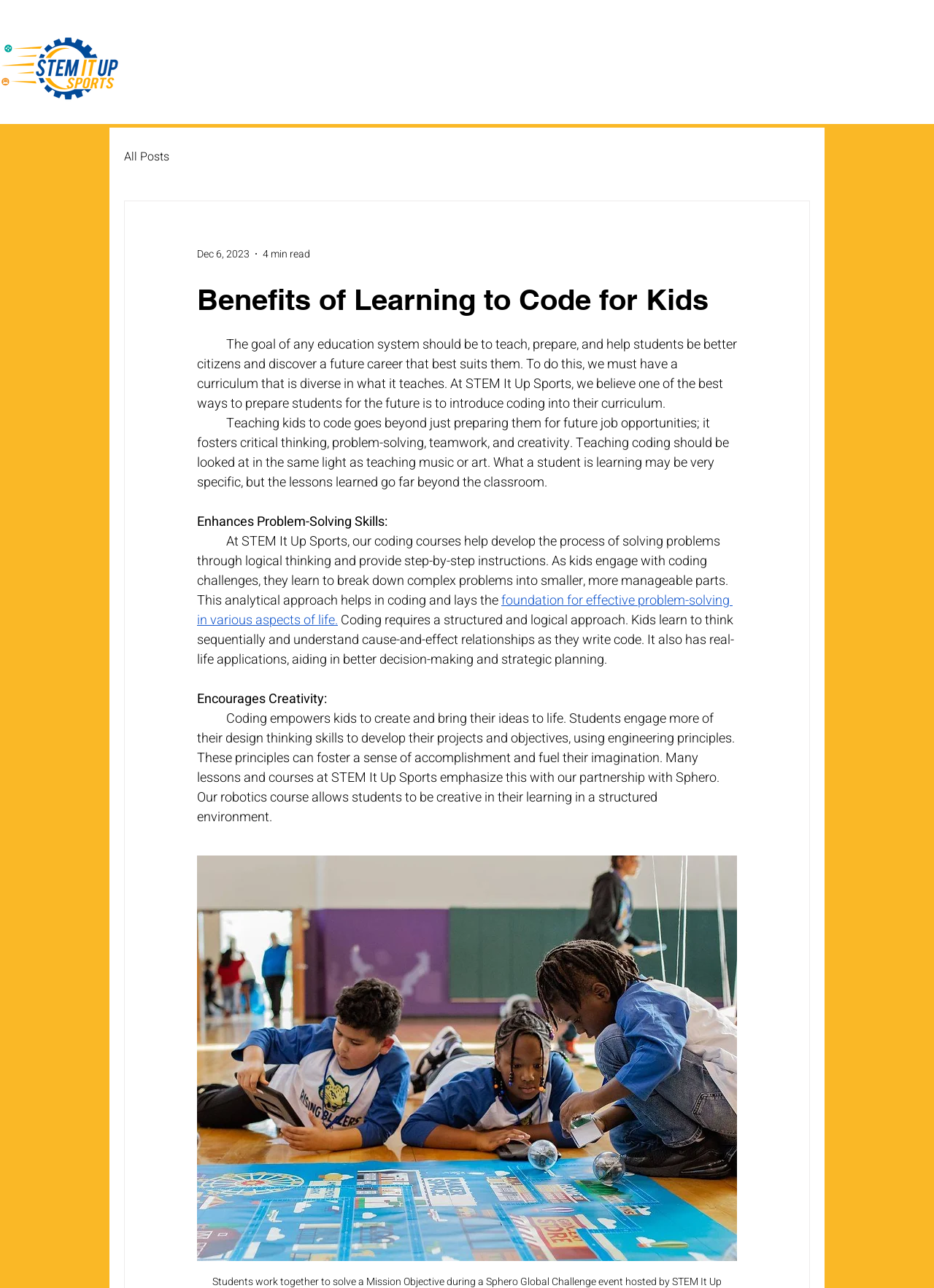Please provide a short answer using a single word or phrase for the question:
What is the outcome of kids engaging with coding challenges?

learn to think sequentially and understand cause-and-effect relationships